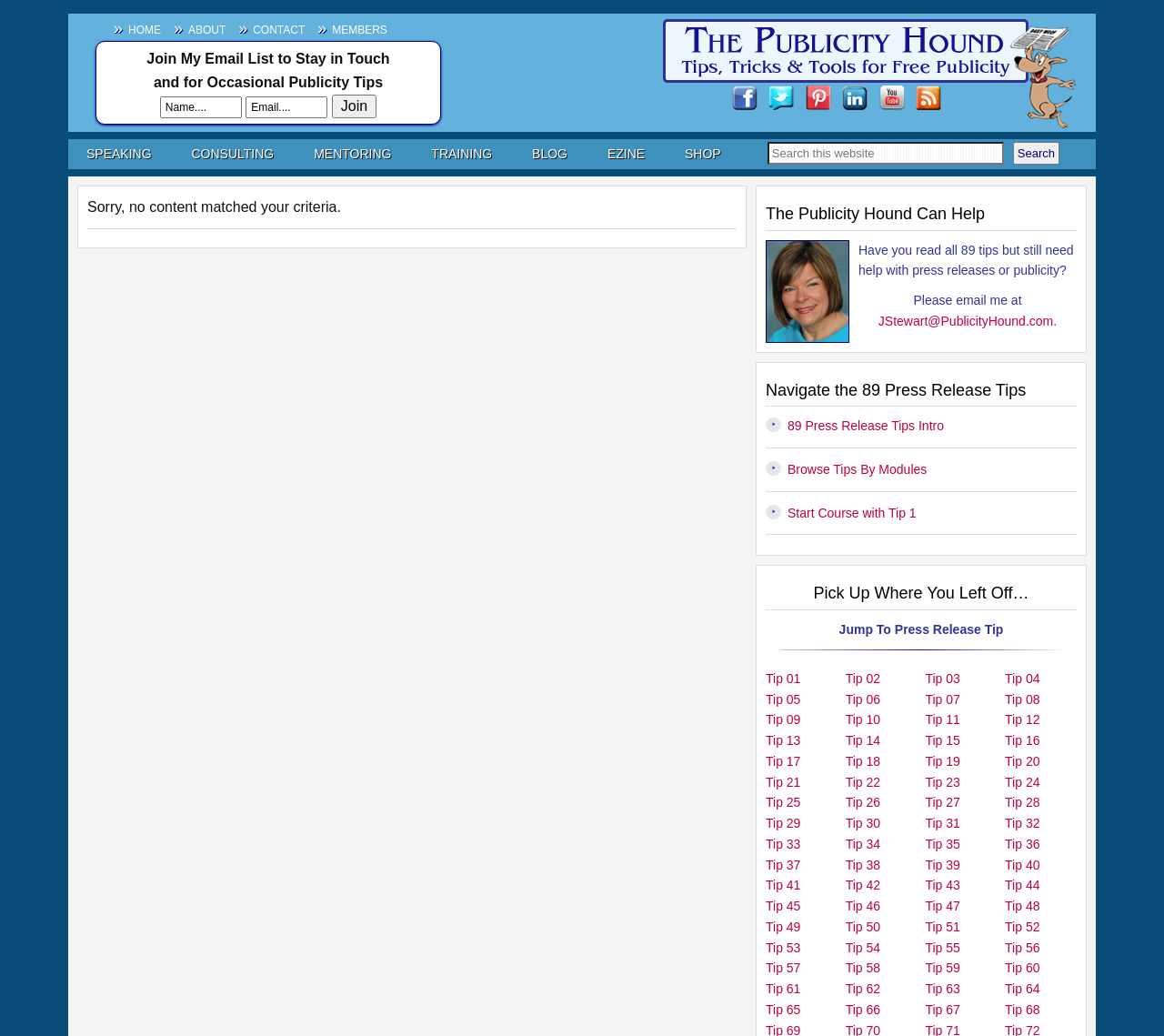Identify the bounding box coordinates of the region that needs to be clicked to carry out this instruction: "Follow The Publicity Hound on Facebook". Provide these coordinates as four float numbers ranging from 0 to 1, i.e., [left, top, right, bottom].

[0.629, 0.083, 0.651, 0.113]